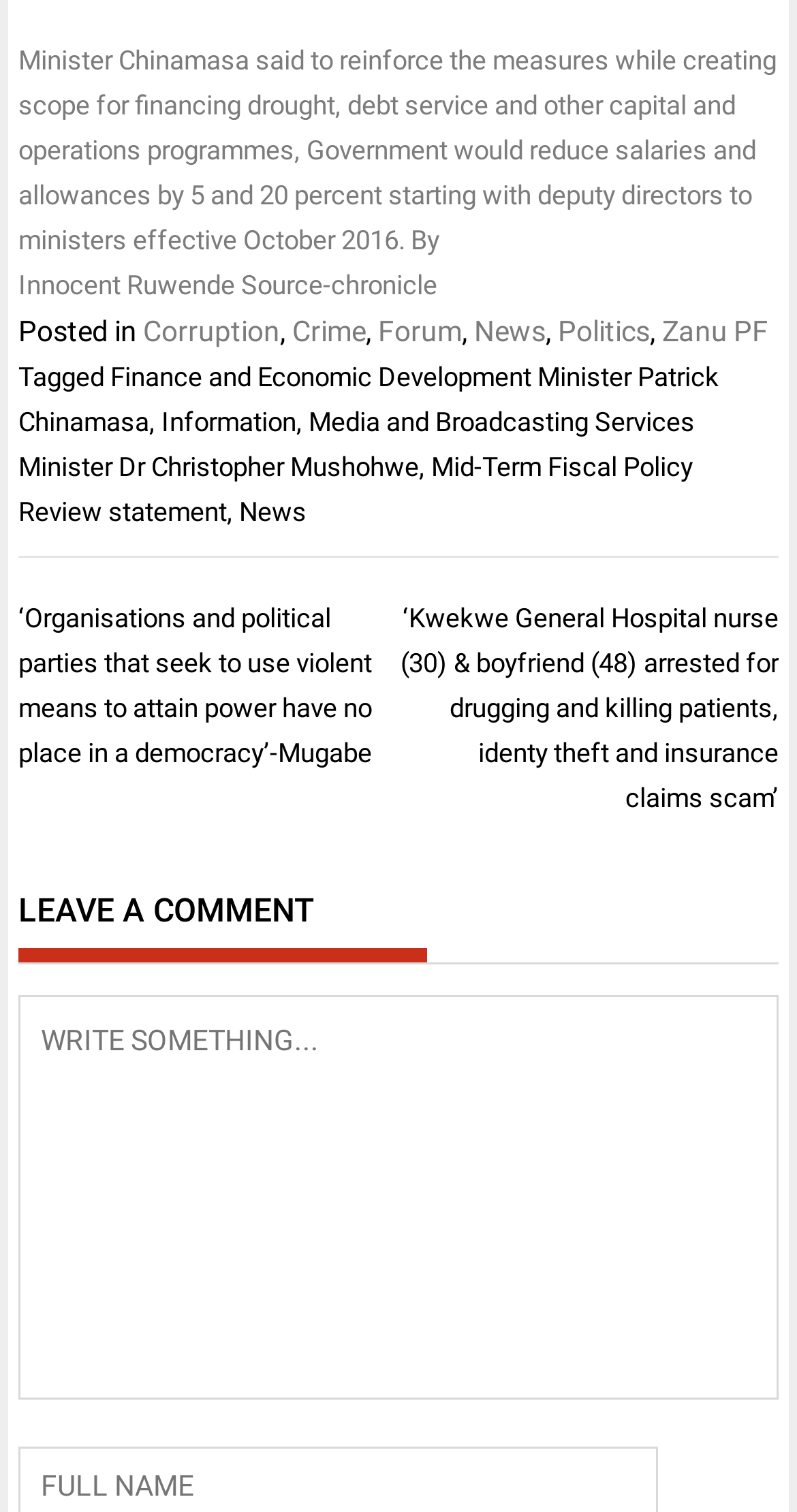Based on the element description name="comment" placeholder="WRITE SOMETHING...", identify the bounding box of the UI element in the given webpage screenshot. The coordinates should be in the format (top-left x, top-left y, bottom-right x, bottom-right y) and must be between 0 and 1.

[0.023, 0.658, 0.977, 0.925]